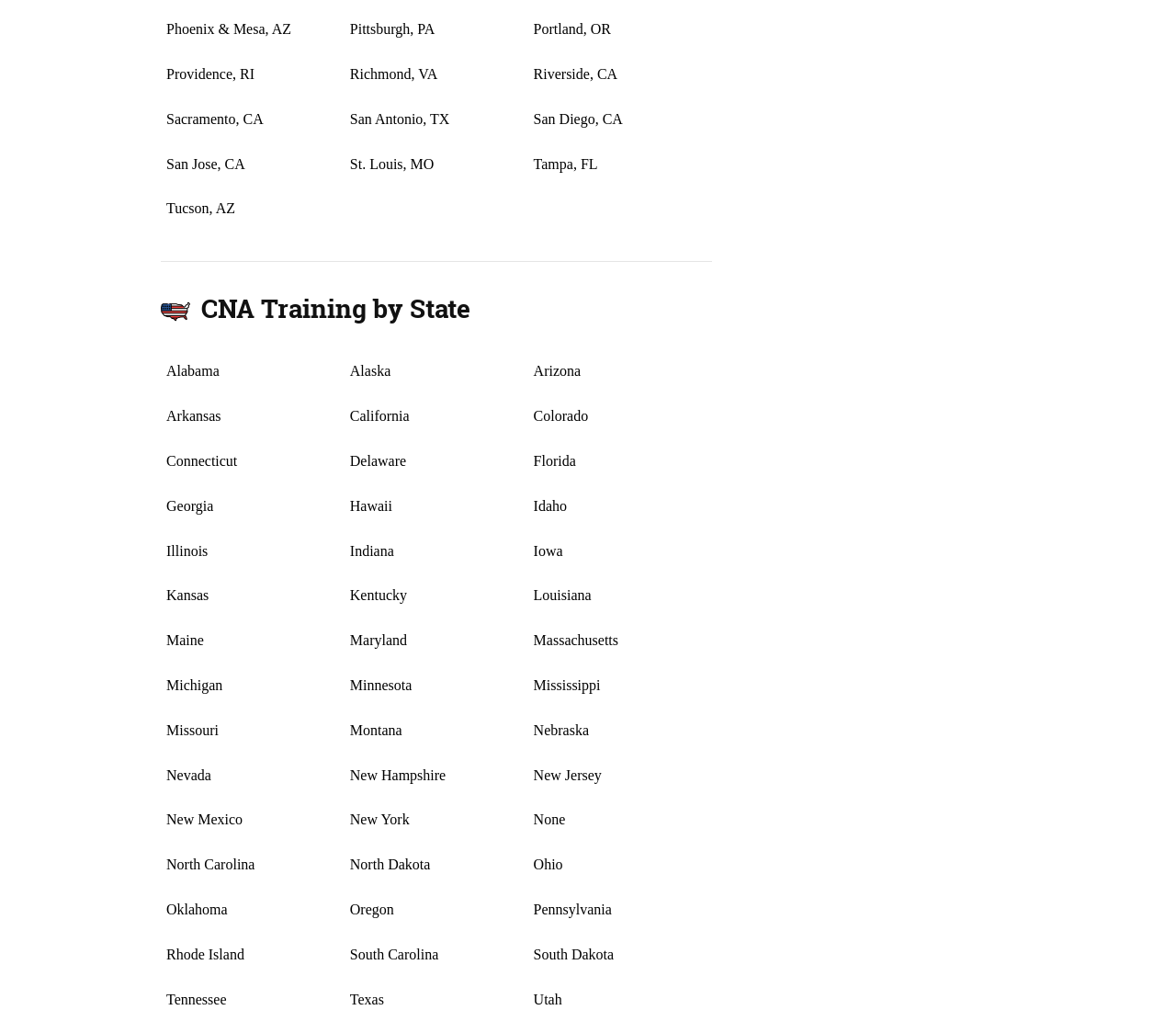Locate the bounding box coordinates of the area that needs to be clicked to fulfill the following instruction: "Click on Phoenix & Mesa, AZ". The coordinates should be in the format of four float numbers between 0 and 1, namely [left, top, right, bottom].

[0.141, 0.017, 0.293, 0.043]